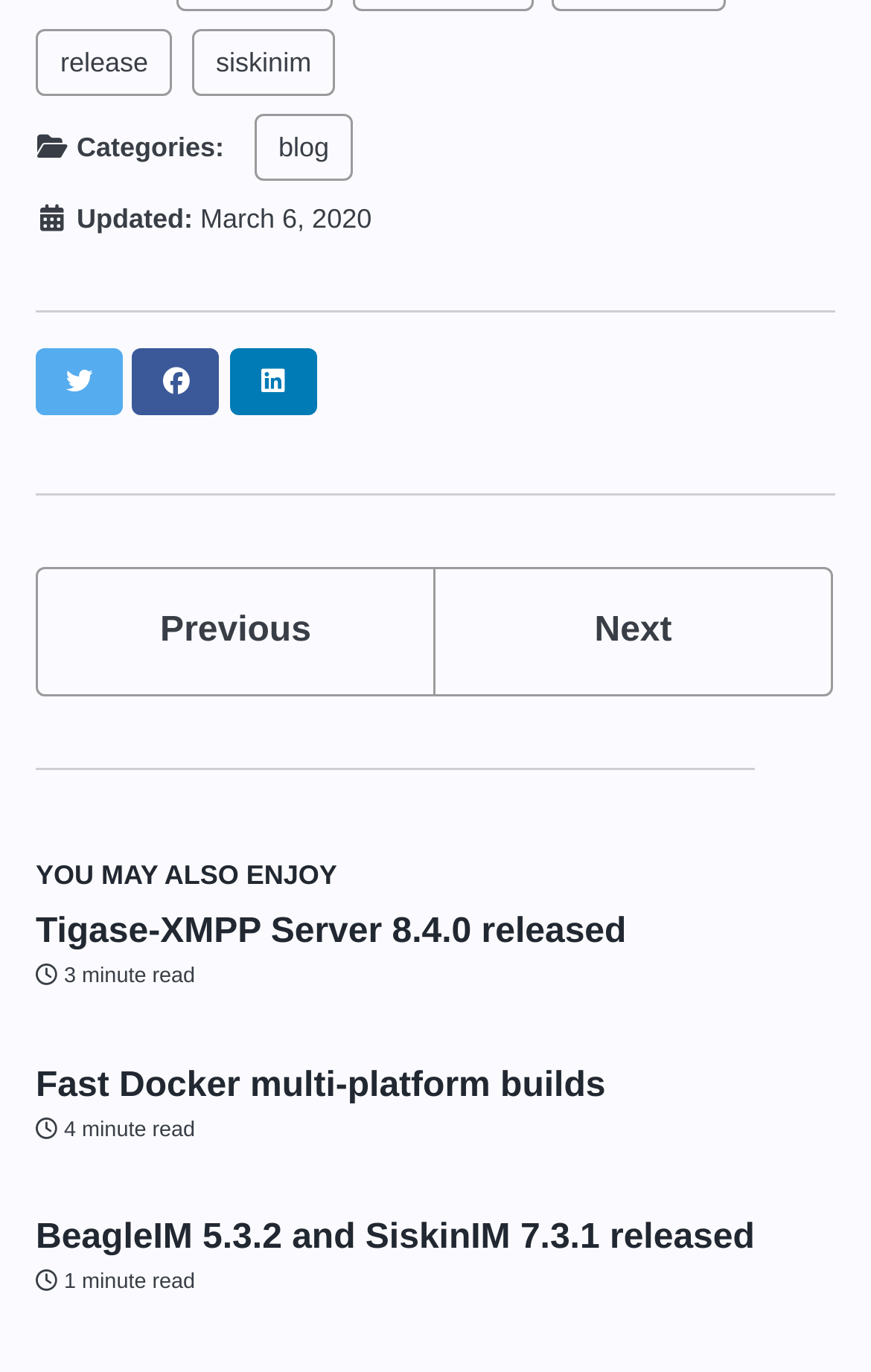Identify the bounding box coordinates of the specific part of the webpage to click to complete this instruction: "read Tigase-XMPP Server 8.4.0 released".

[0.041, 0.666, 0.719, 0.694]